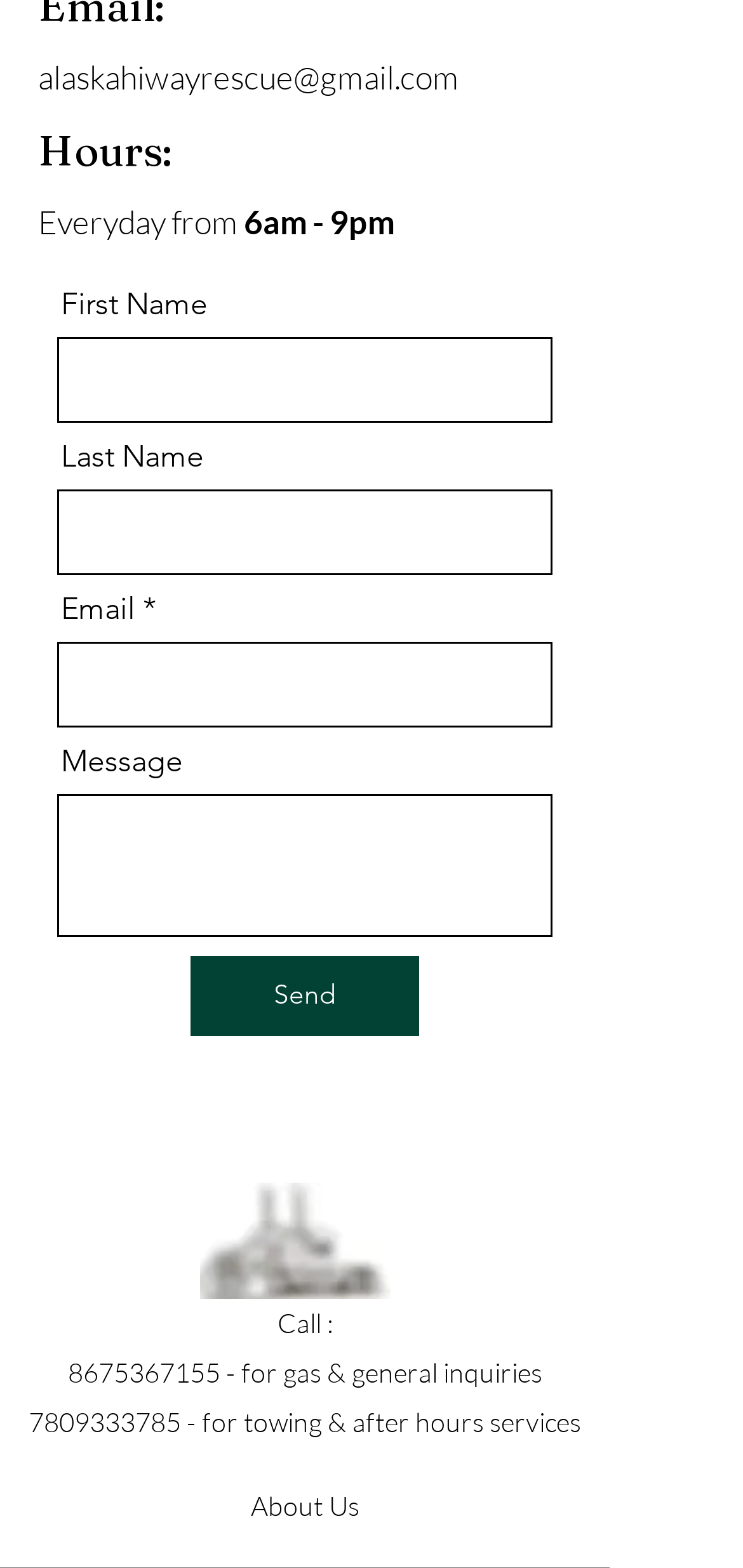Pinpoint the bounding box coordinates of the area that should be clicked to complete the following instruction: "Click About Us". The coordinates must be given as four float numbers between 0 and 1, i.e., [left, top, right, bottom].

[0.205, 0.936, 0.615, 0.987]